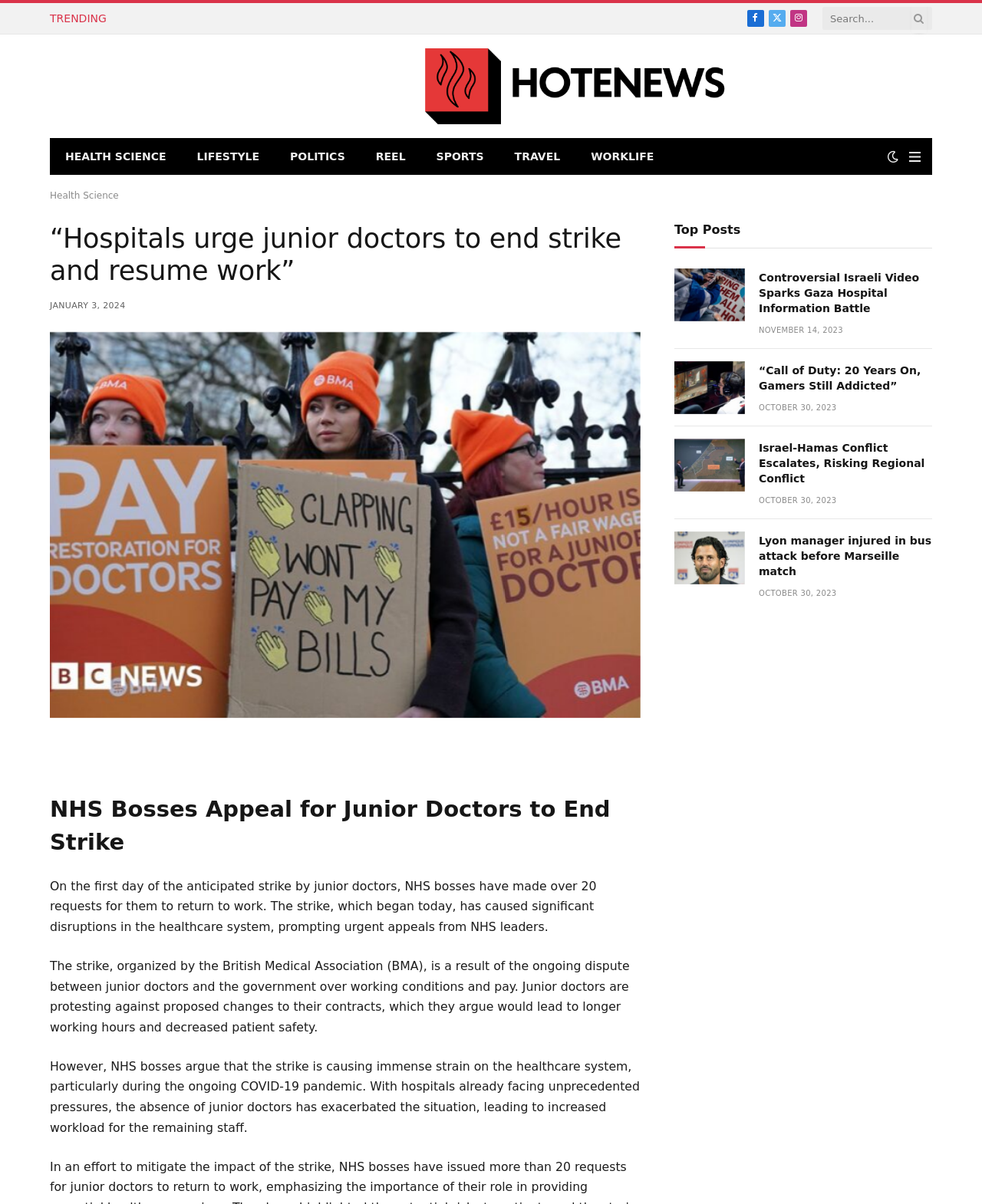Create a detailed description of the webpage's content and layout.

This webpage appears to be a news article page, with a focus on health science news. At the top of the page, there is a navigation bar with links to various categories such as "HEALTH SCIENCE", "LIFESTYLE", "POLITICS", and more. Below the navigation bar, there is a search bar with a magnifying glass icon and a "Search..." placeholder text.

The main content of the page is an article with the title "“Hospitals urge junior doctors to end strike and resume work”". The article has a heading, a timestamp, and a brief summary of the content. The article itself is divided into several paragraphs, discussing the ongoing strike by junior doctors, the appeals from NHS leaders, and the impact of the strike on the healthcare system.

To the right of the article, there is a section titled "Top Posts" with several links to other news articles. Each article has a heading, a timestamp, and a brief summary of the content. The articles appear to be related to various topics, including politics, gaming, and sports.

At the bottom of the page, there are social media links, including Facebook, Twitter, Instagram, and more, allowing users to share the article on their social media platforms.